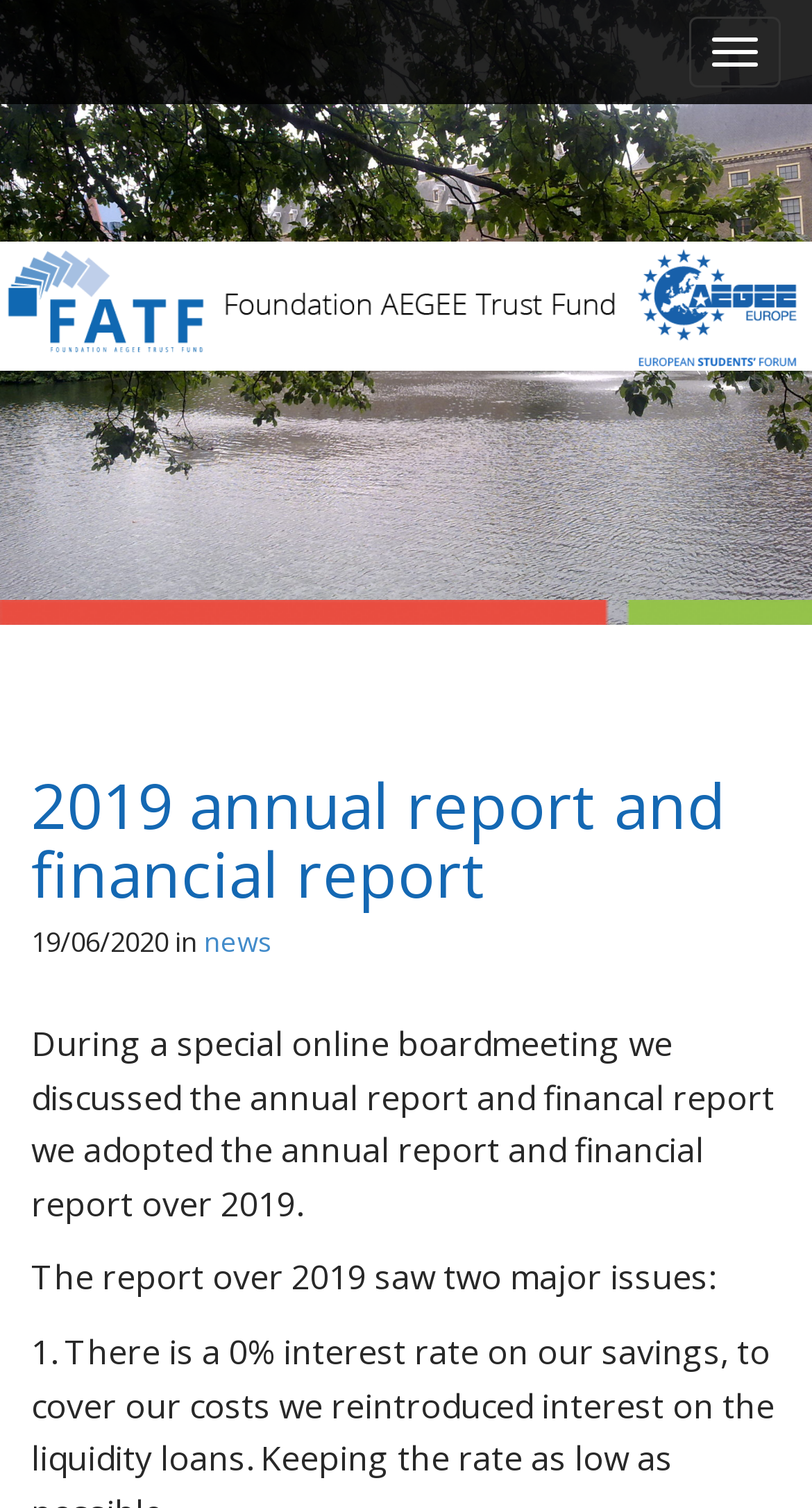Find the bounding box coordinates for the HTML element described in this sentence: "title="Foundation AEGEE Trust Fund"". Provide the coordinates as four float numbers between 0 and 1, in the format [left, top, right, bottom].

[0.0, 0.154, 1.0, 0.244]